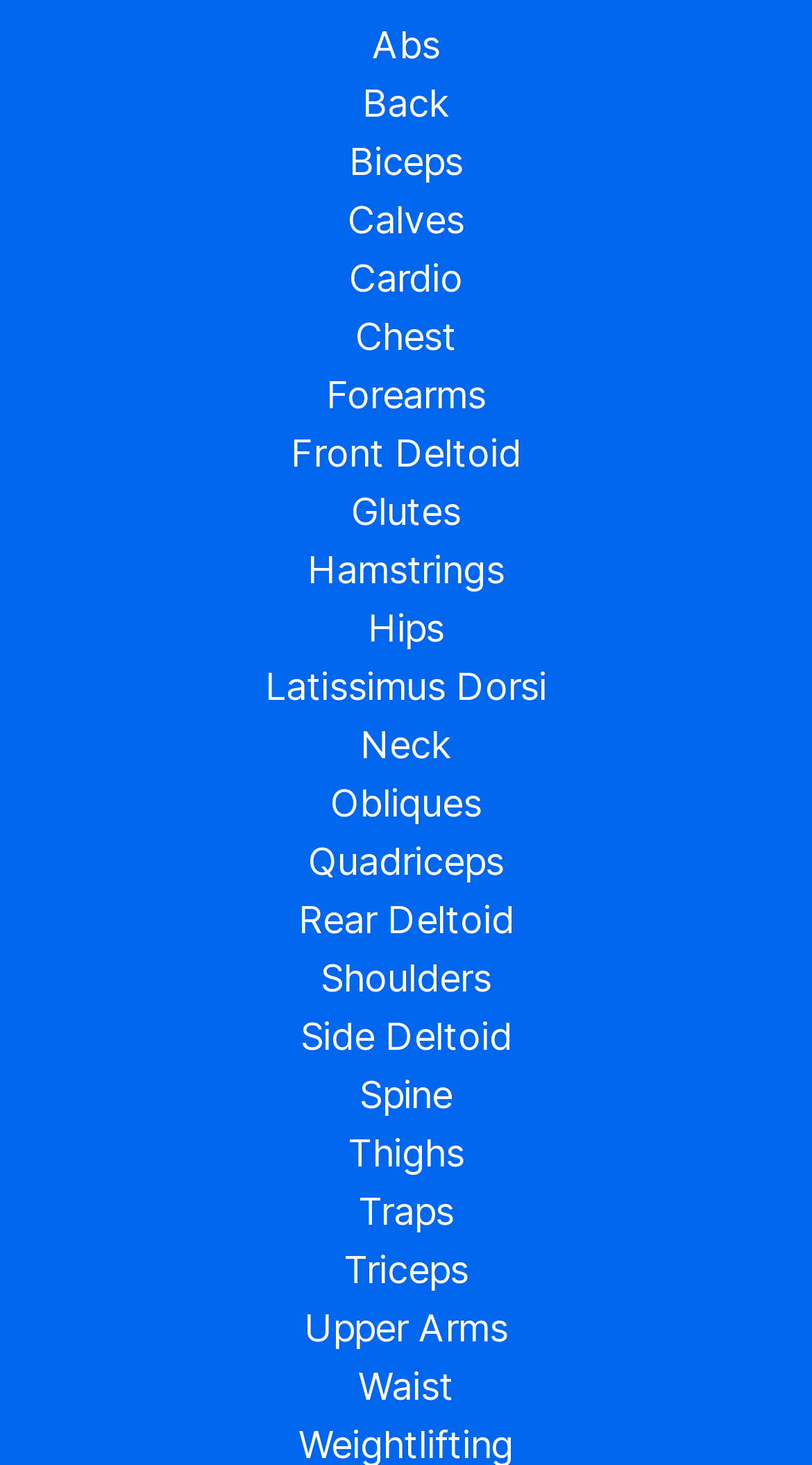Locate the bounding box coordinates of the element to click to perform the following action: 'go to Chest'. The coordinates should be given as four float values between 0 and 1, in the form of [left, top, right, bottom].

[0.437, 0.215, 0.563, 0.245]